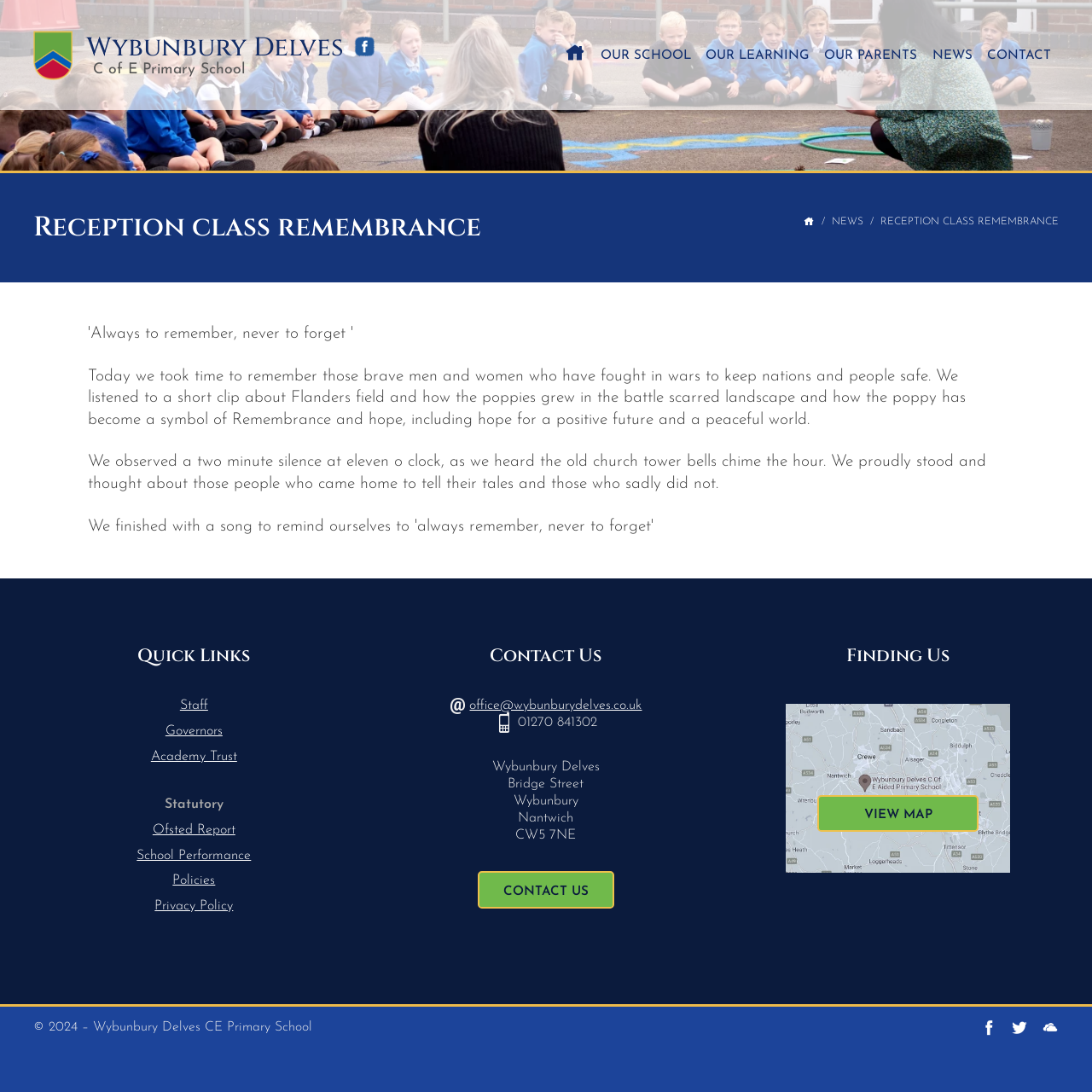What is the phone number of the school?
Give a detailed response to the question by analyzing the screenshot.

I found the answer by looking at the 'Contact Us' section, where the phone number '01270 841302' is listed along with the email address and physical address of the school.